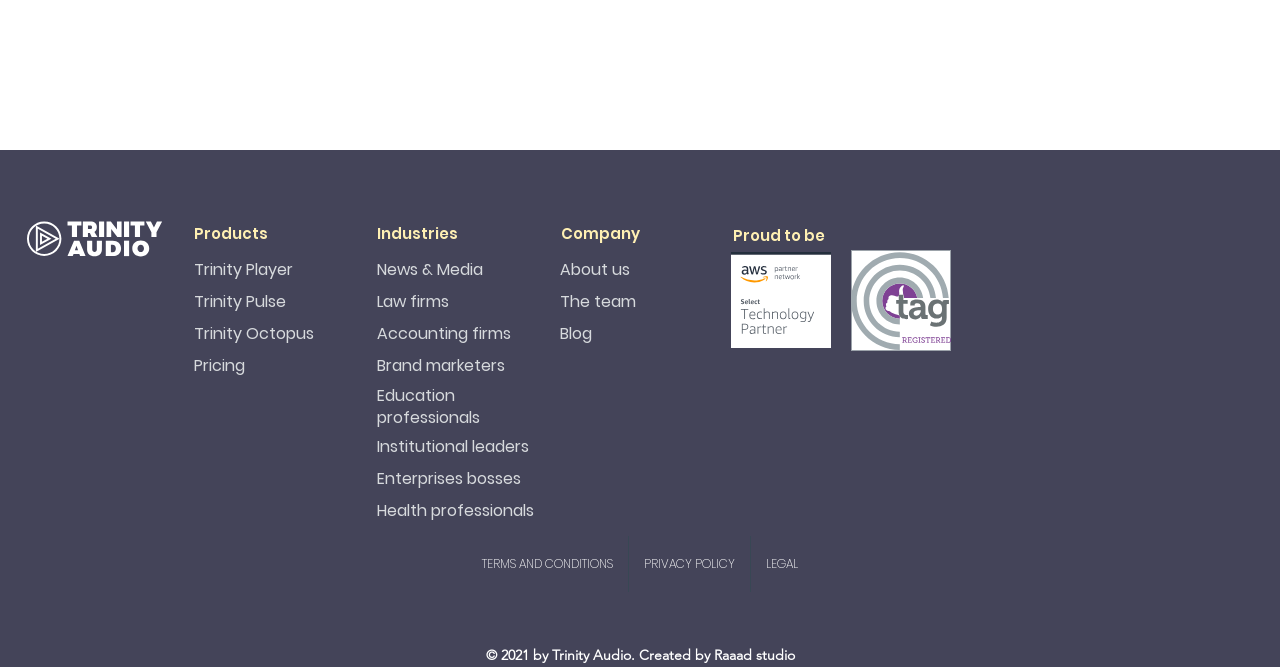Identify and provide the bounding box coordinates of the UI element described: "Pricing". The coordinates should be formatted as [left, top, right, bottom], with each number being a float between 0 and 1.

[0.152, 0.526, 0.263, 0.574]